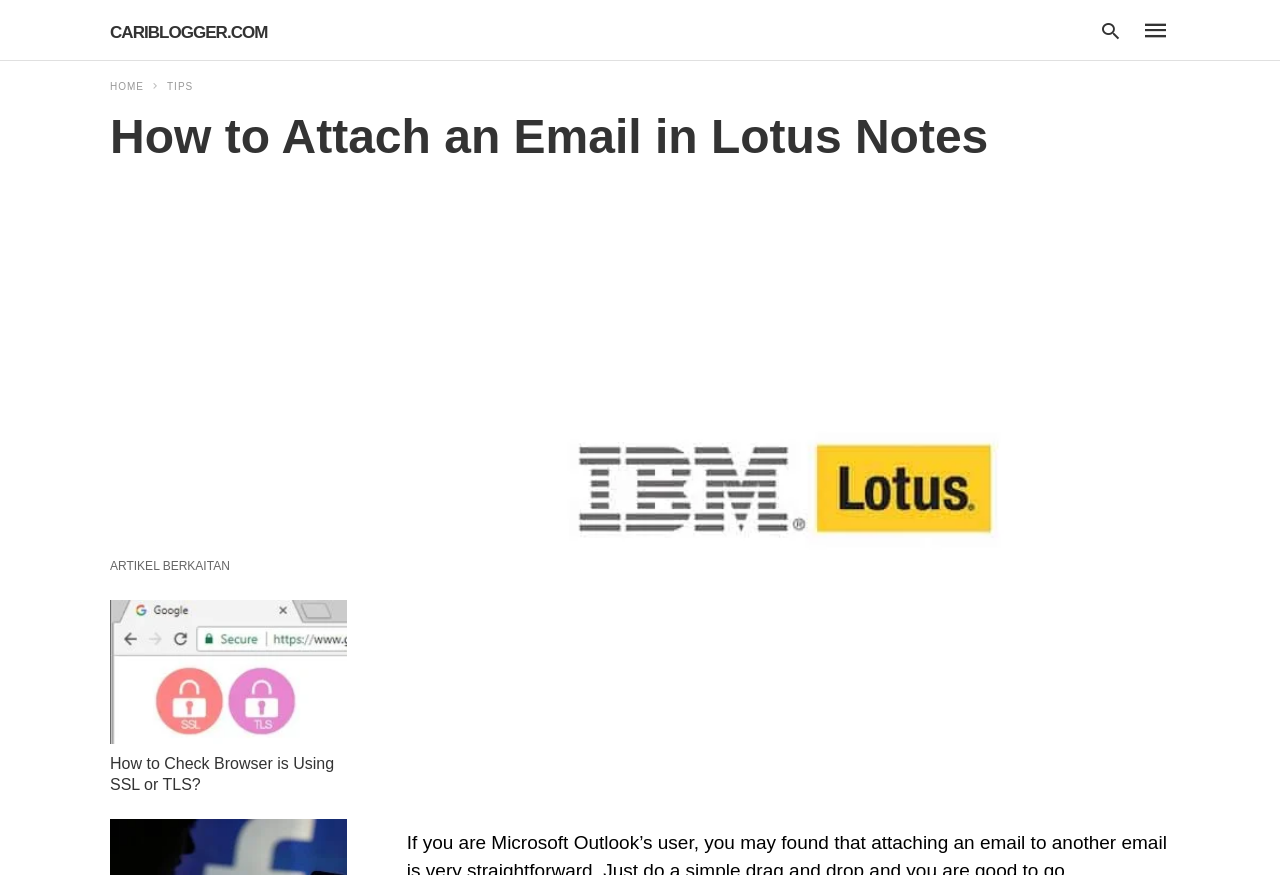Predict the bounding box of the UI element that fits this description: "Home".

[0.086, 0.093, 0.127, 0.105]